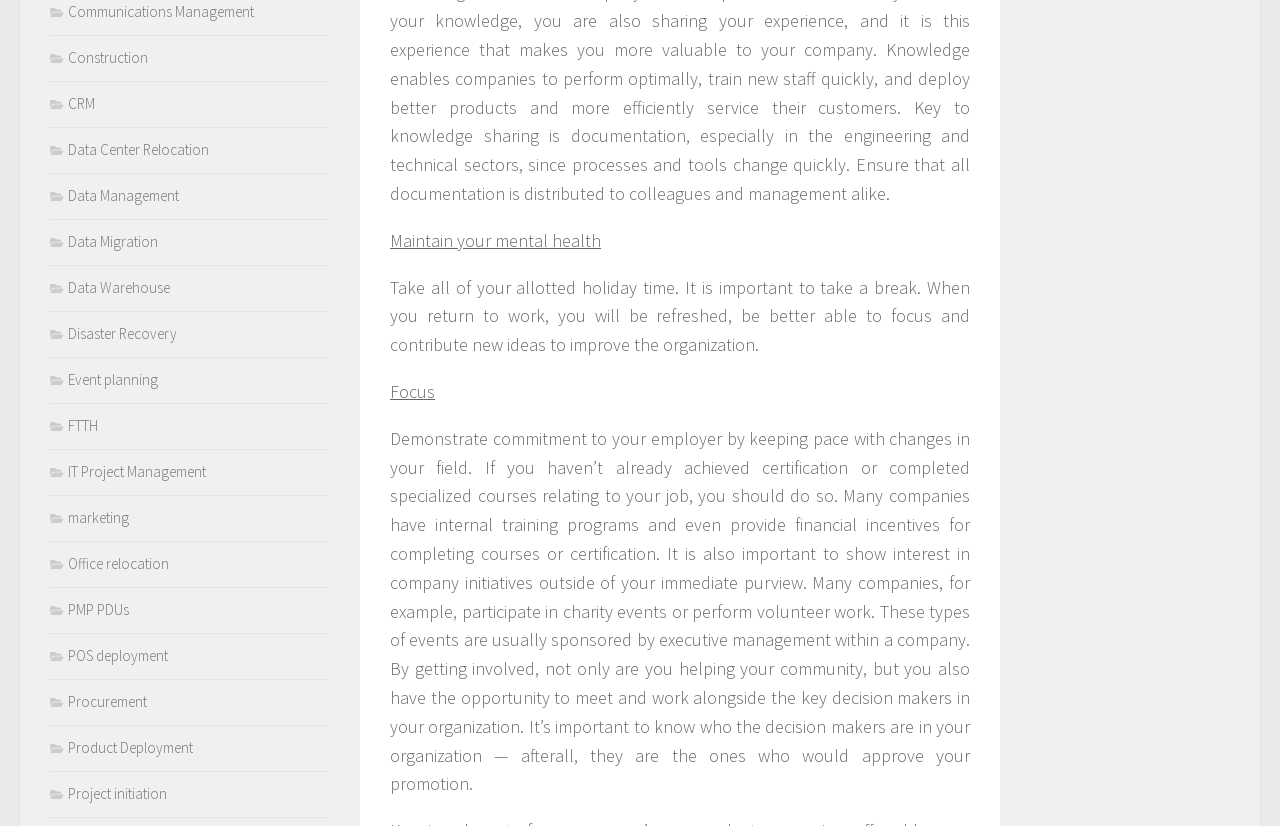Can you specify the bounding box coordinates for the region that should be clicked to fulfill this instruction: "Click Communications Management".

[0.039, 0.002, 0.198, 0.025]